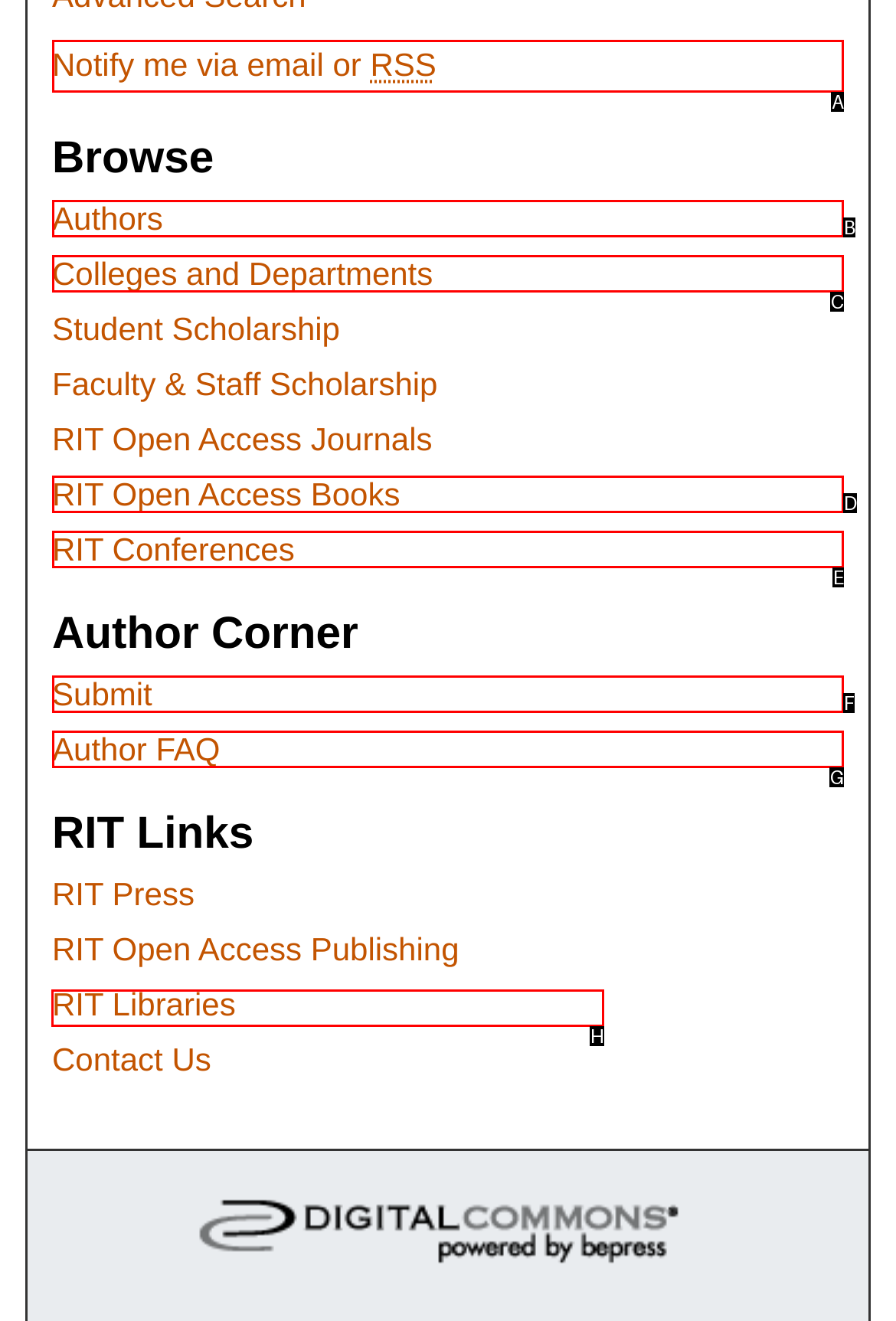Specify which UI element should be clicked to accomplish the task: Contact Us. Answer with the letter of the correct choice.

H